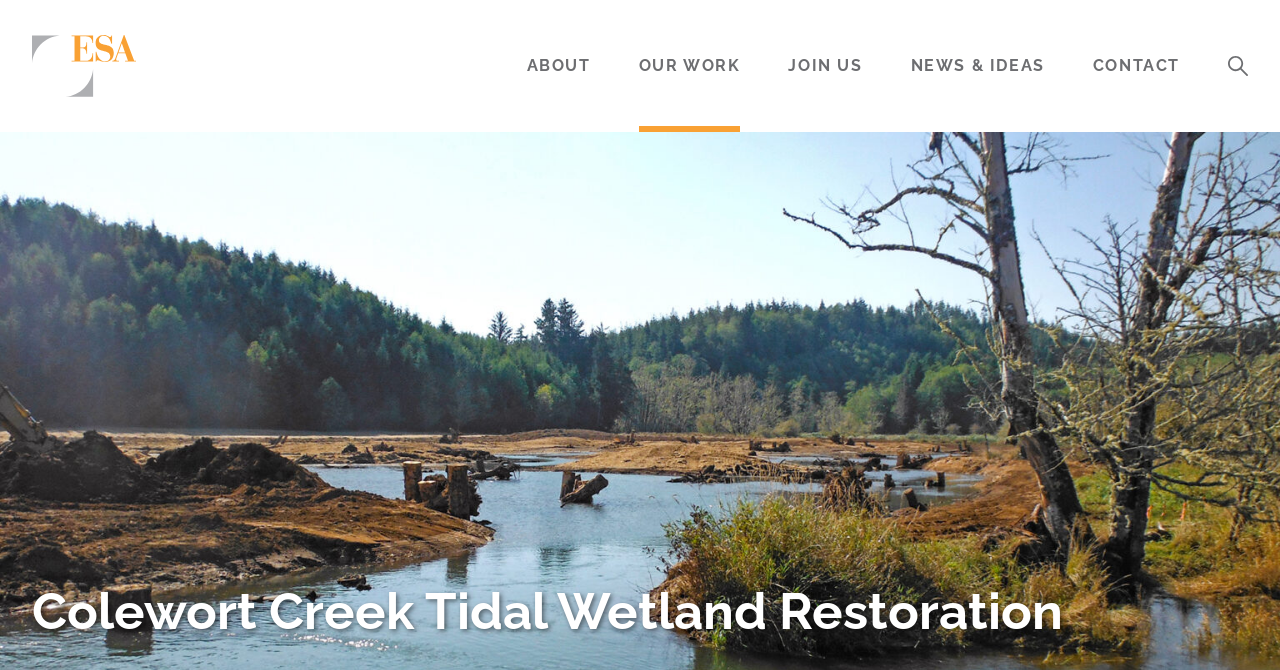Predict the bounding box coordinates of the area that should be clicked to accomplish the following instruction: "Learn about 'Colewort Creek Tidal Wetland Restoration'". The bounding box coordinates should consist of four float numbers between 0 and 1, i.e., [left, top, right, bottom].

[0.025, 0.87, 0.83, 0.955]